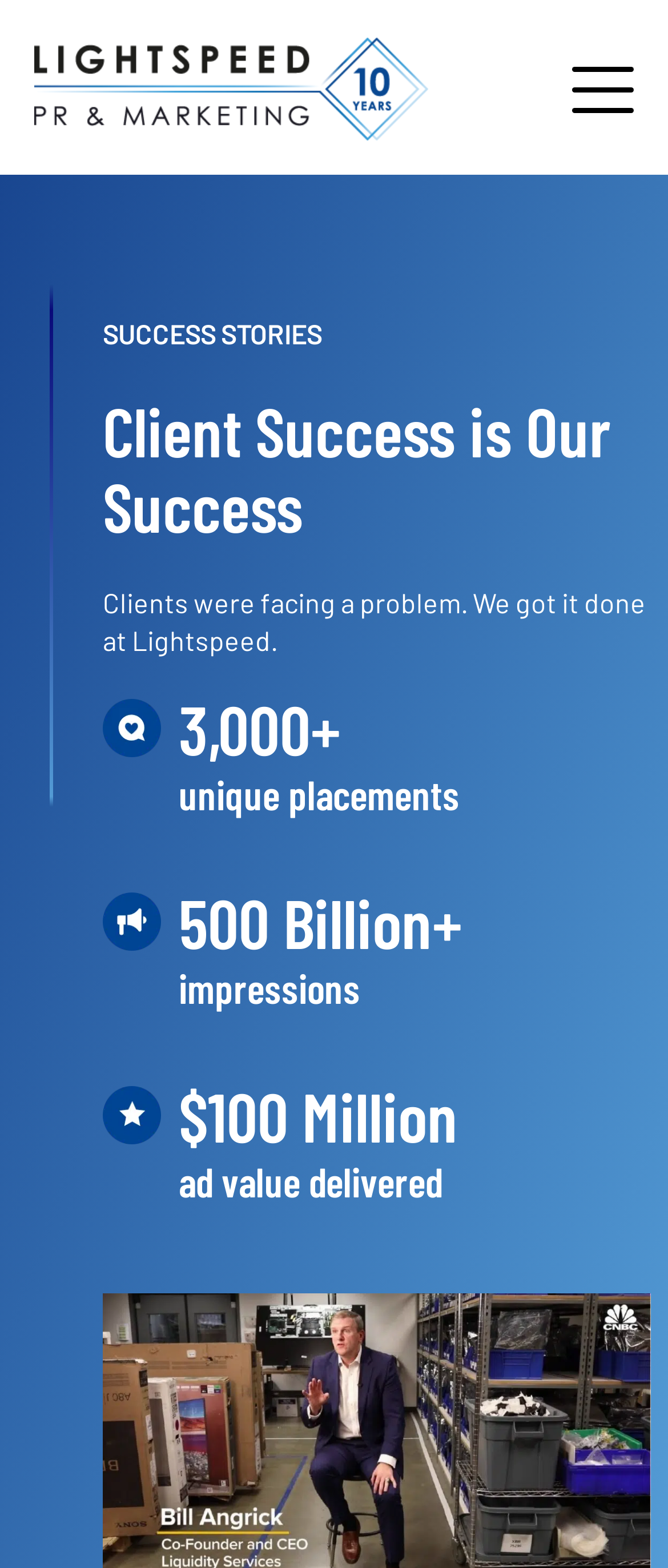What is the name of the company? From the image, respond with a single word or brief phrase.

Lightspeed PR and Marketing